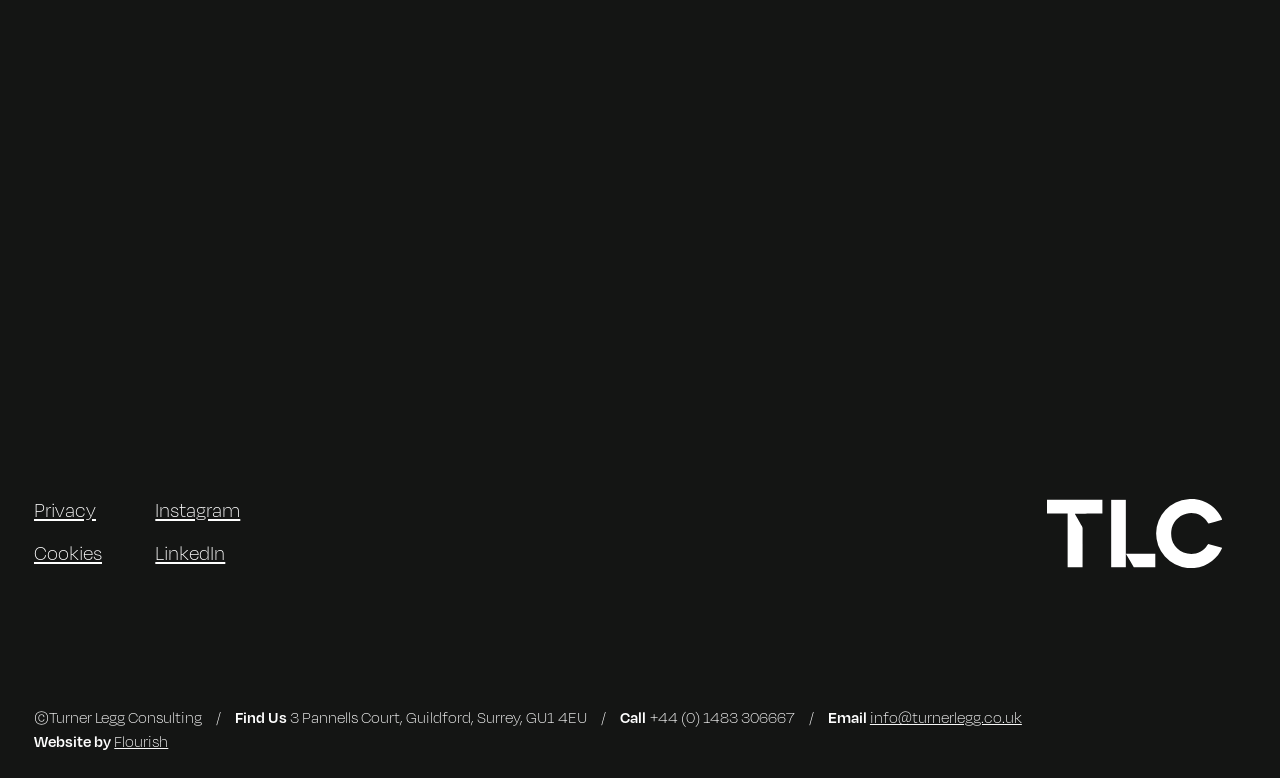What social media platform is linked?
Could you answer the question with a detailed and thorough explanation?

The social media platform linked can be found in the link element, which is 'Instagram'. This is located at the bottom of the page, near the 'LinkedIn' link.